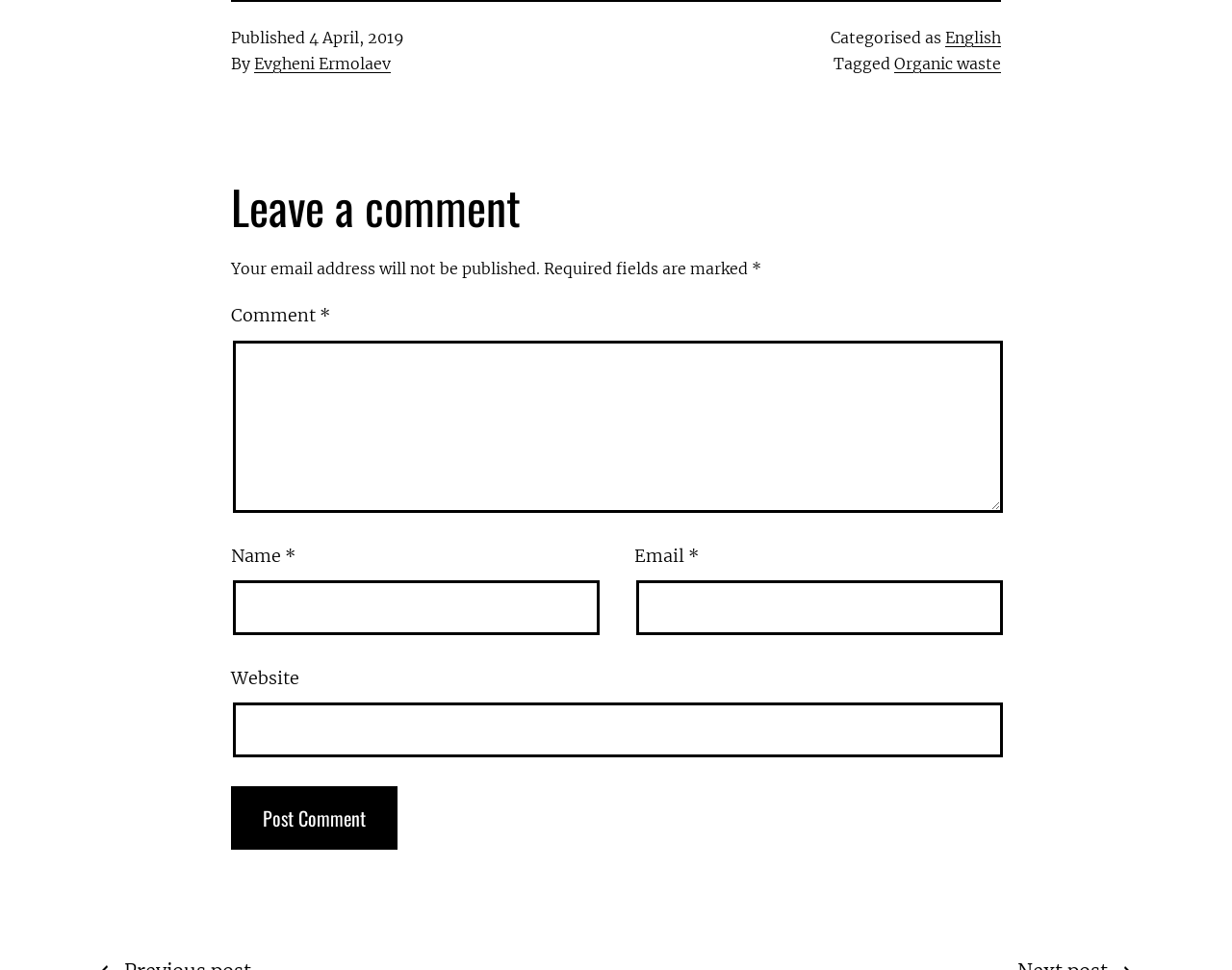What is the label of the third textbox?
Based on the screenshot, answer the question with a single word or phrase.

Website